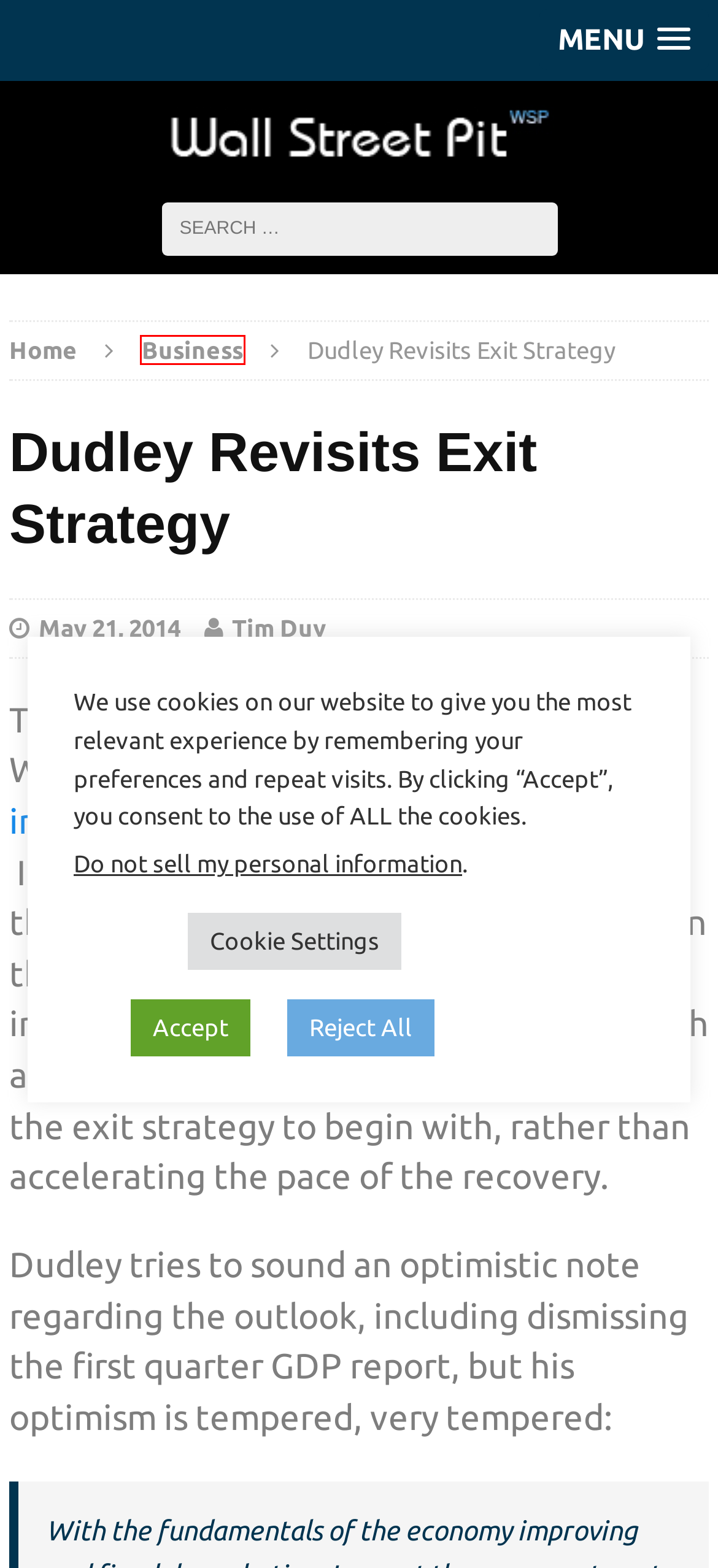You have a screenshot of a webpage where a red bounding box highlights a specific UI element. Identify the description that best matches the resulting webpage after the highlighted element is clicked. The choices are:
A. The Economic Outlook and Implications for Monetary Policy - FEDERAL RESERVE BANK of NEW YORK
B. Wall Street Pit - Stock Market, Technology, Science
C. NQ is A Massive Fraud - Block - Wall Street Pit
D. Tim Duy - Wall Street Pit
E. The Penny Productivity Revolution: Andreessen's Moonshot AI Prediction - Wall Street Pit
F. Mars Up Close: Jaw-Dropping Video Takes You Through its 'Labyrinth of Night' - Wall Street Pit
G. AI: The Extraterrestrial Intelligence Within - Wall Street Pit
H. Business  - Wall Street Pit

H